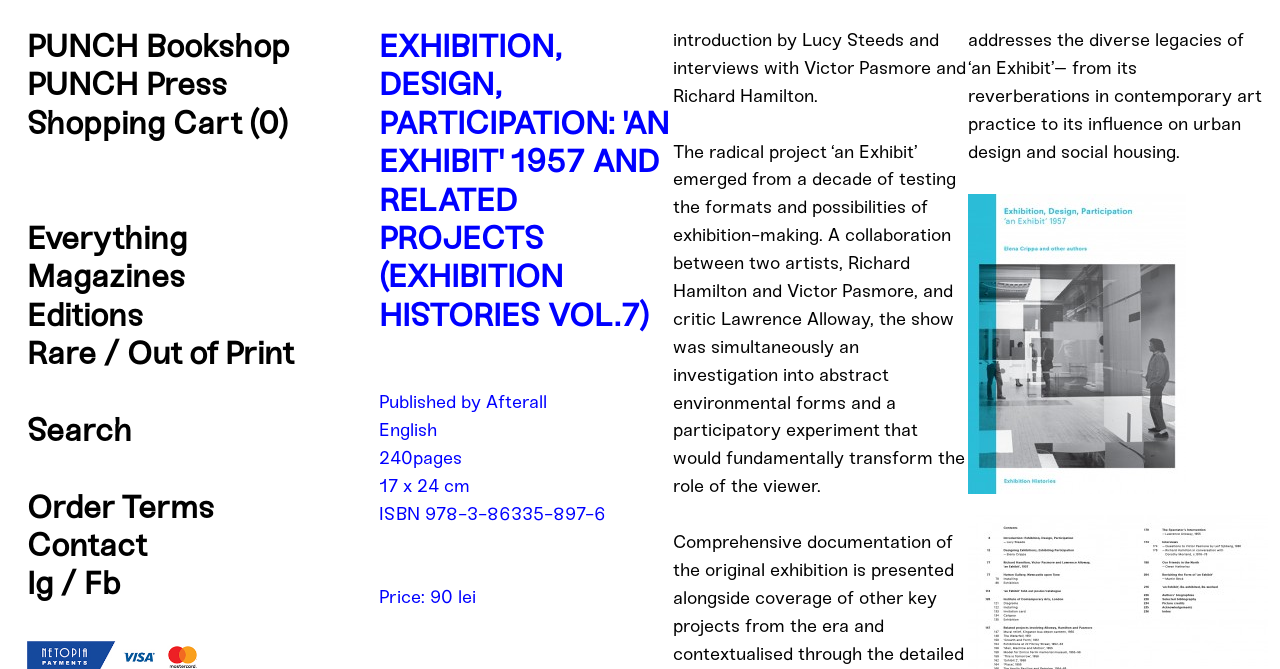What is the price of the book?
Examine the screenshot and reply with a single word or phrase.

90 lei